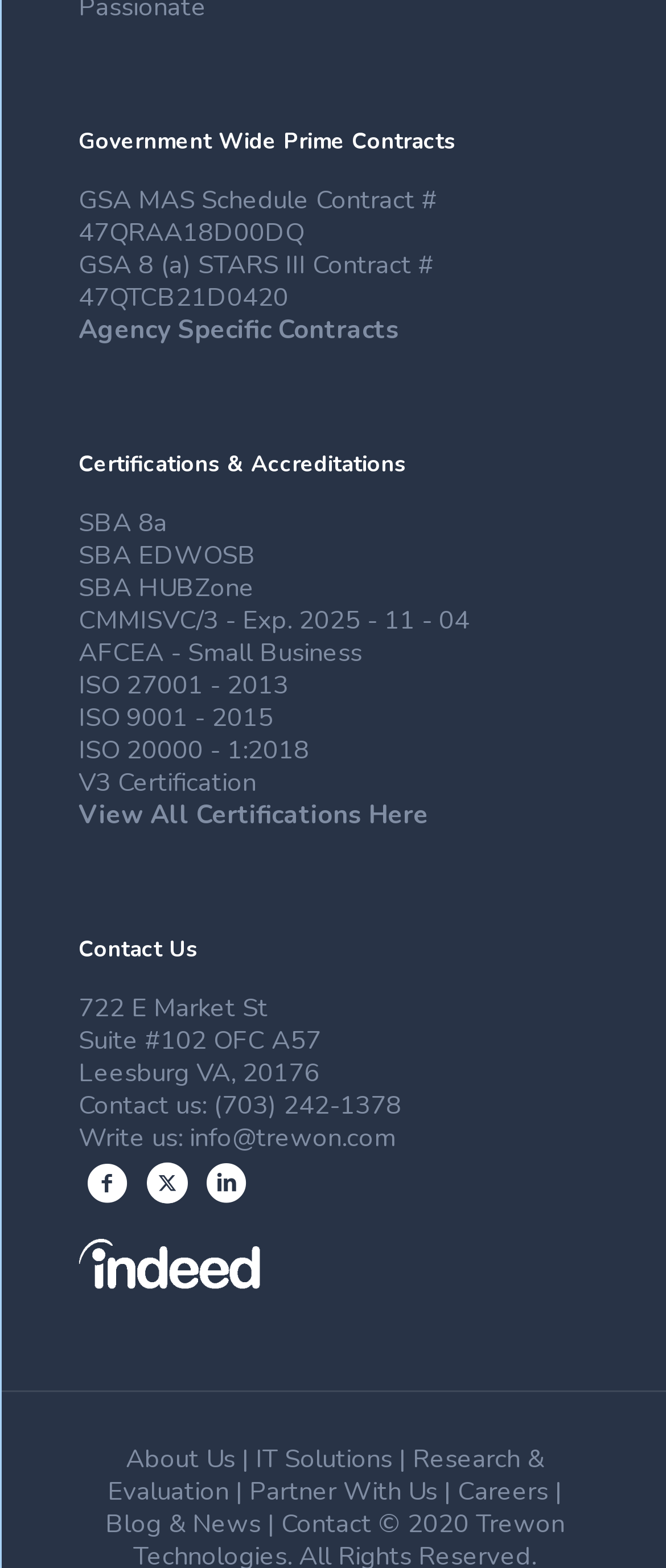Determine the bounding box coordinates of the clickable element to achieve the following action: 'Open the menu'. Provide the coordinates as four float values between 0 and 1, formatted as [left, top, right, bottom].

None